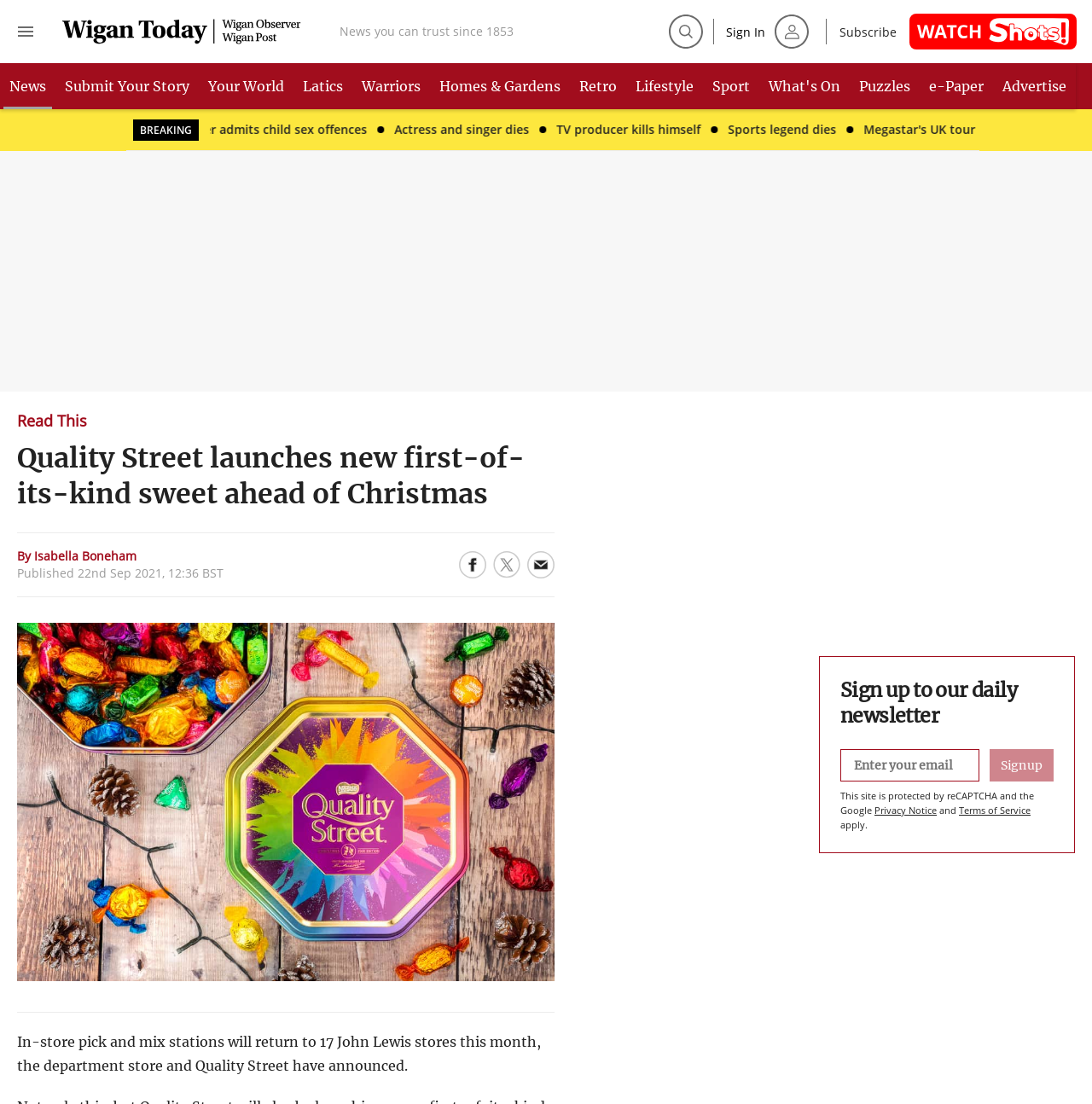Please determine the headline of the webpage and provide its content.

Quality Street launches new first-of-its-kind sweet ahead of Christmas